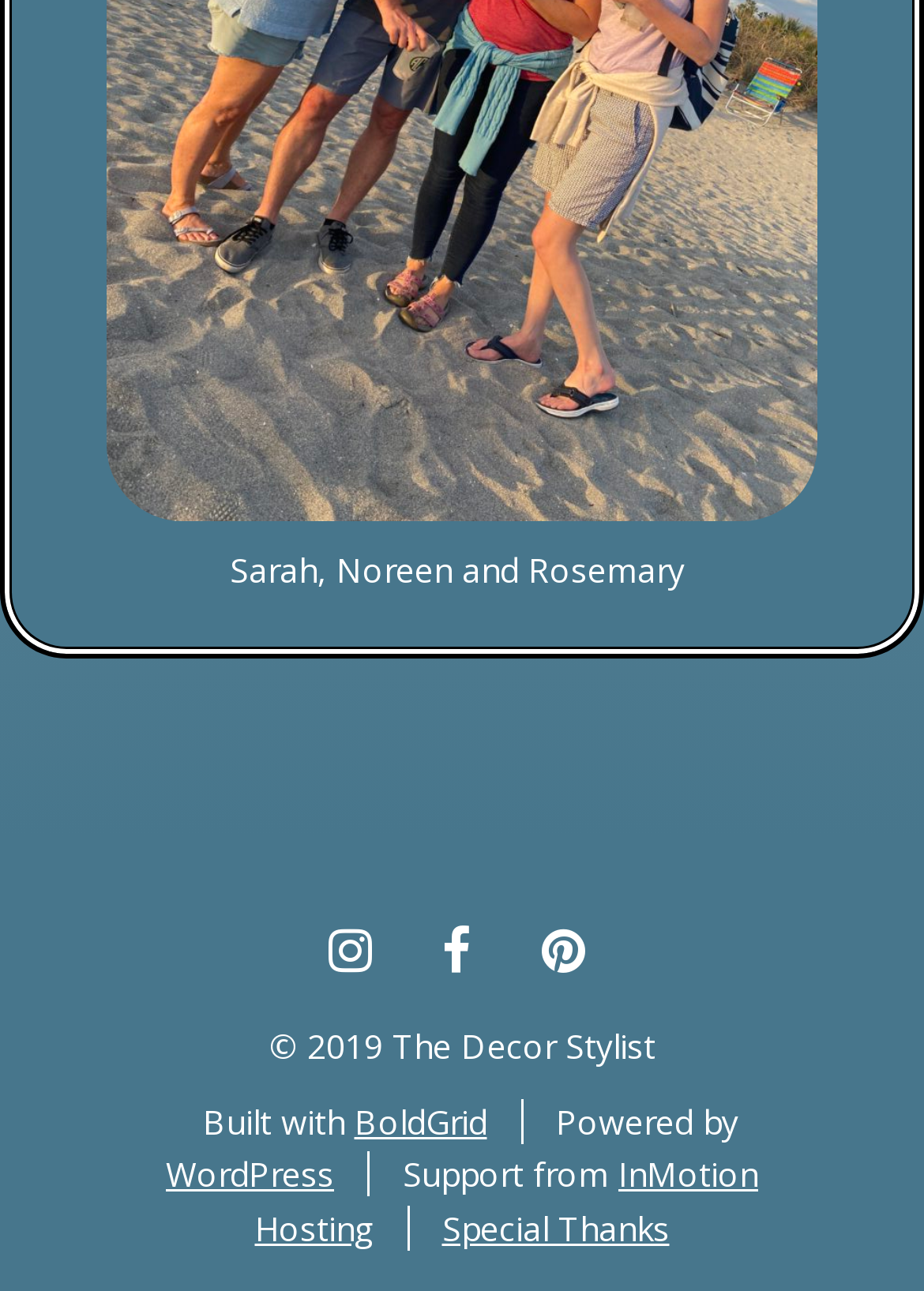What social media platforms are linked?
From the screenshot, supply a one-word or short-phrase answer.

Instagram, Facebook, Pinterest